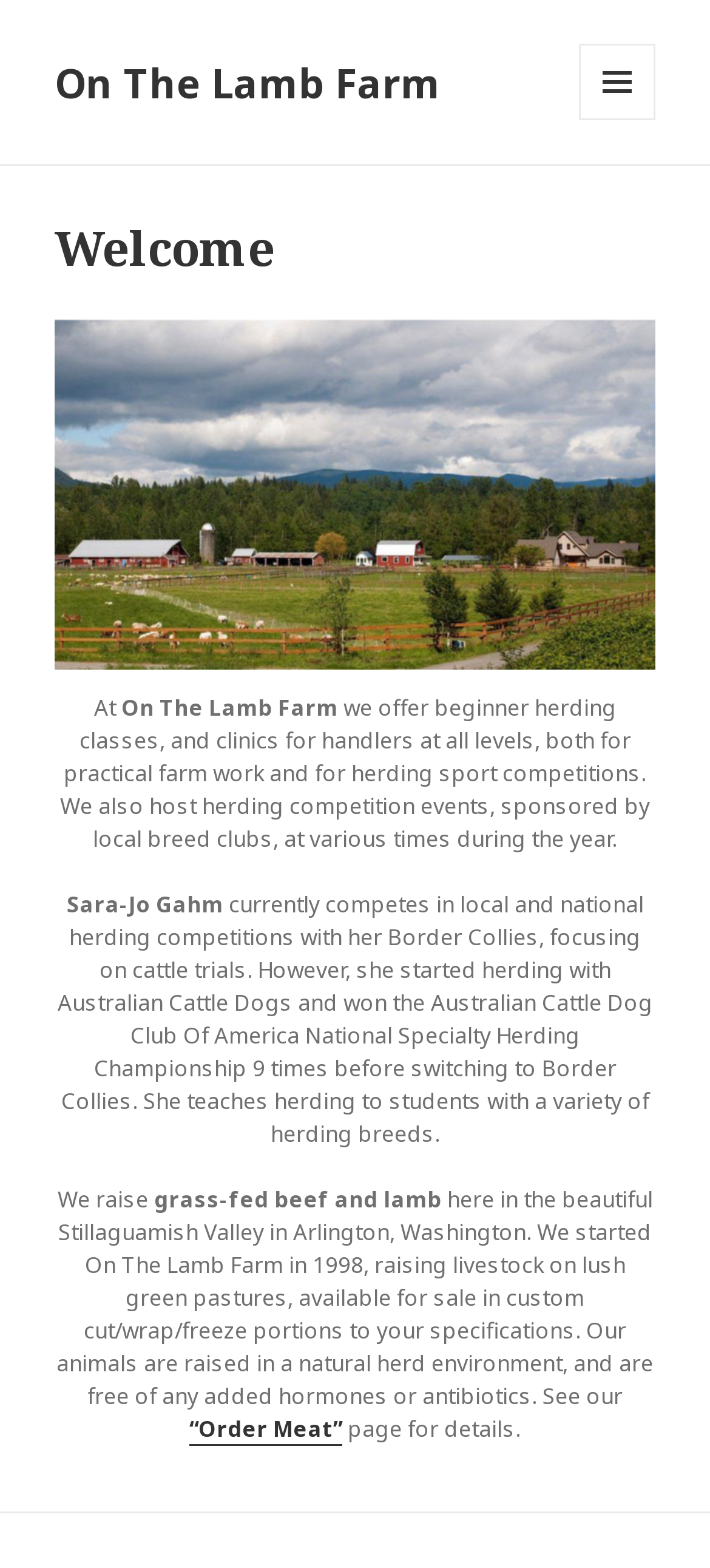Please use the details from the image to answer the following question comprehensively:
What type of classes are offered on the farm?

Based on the webpage content, it is mentioned that 'we offer beginner herding classes, and clinics for handlers at all levels, both for practical farm work and for herding sport competitions.' This indicates that the farm offers herding classes.